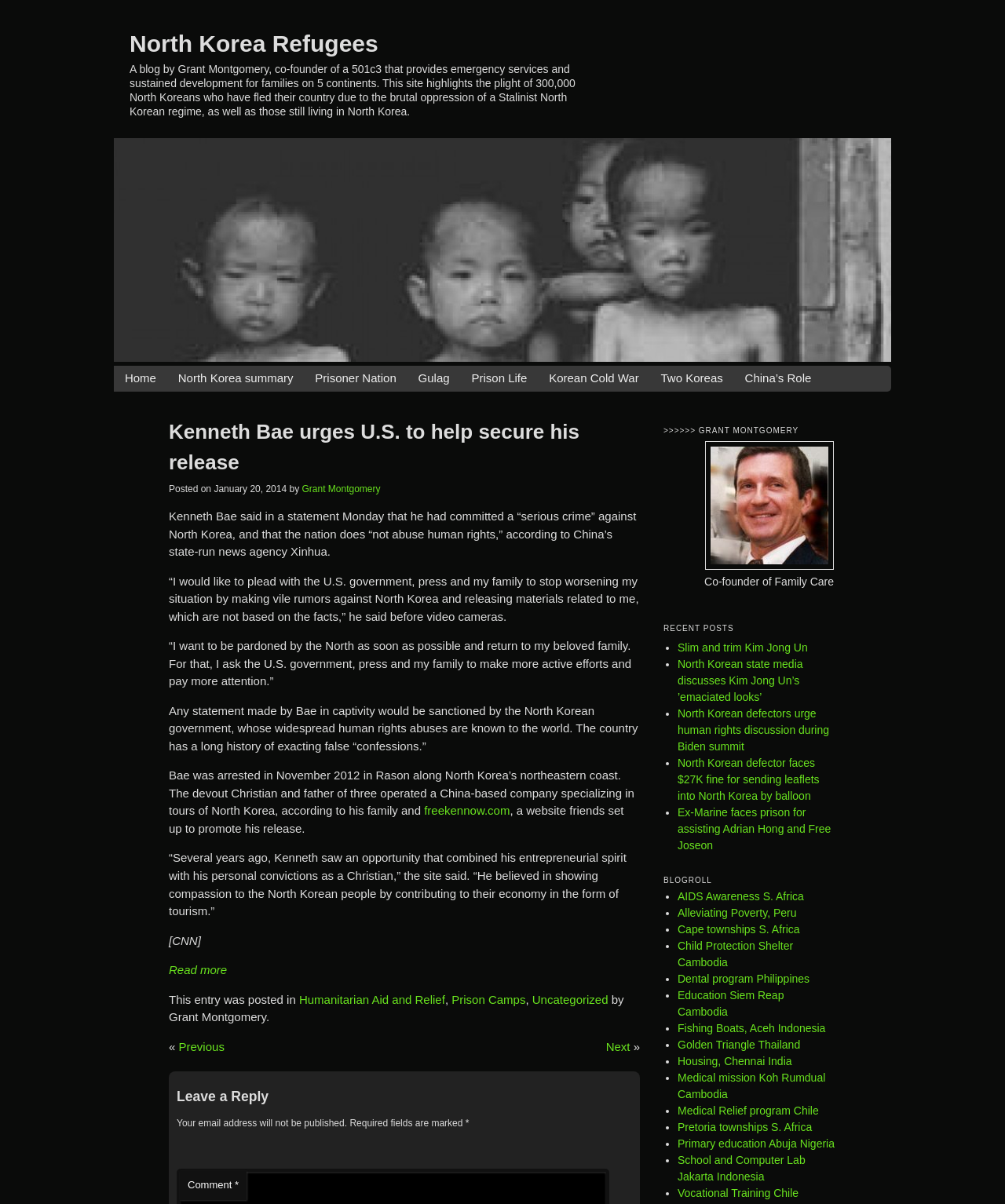Please mark the bounding box coordinates of the area that should be clicked to carry out the instruction: "Click on the 'Home' link".

[0.124, 0.307, 0.155, 0.322]